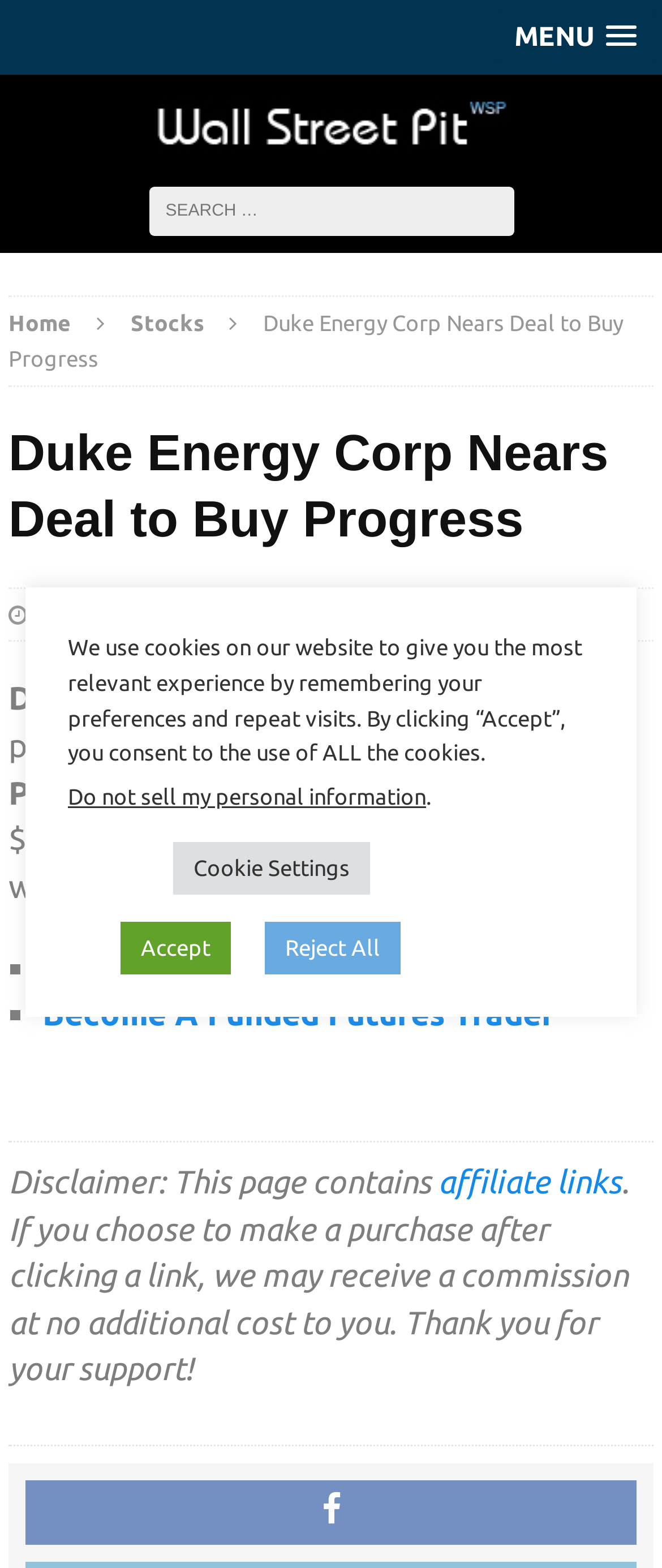How much is the deal worth?
Using the visual information, reply with a single word or short phrase.

more than $13 billion